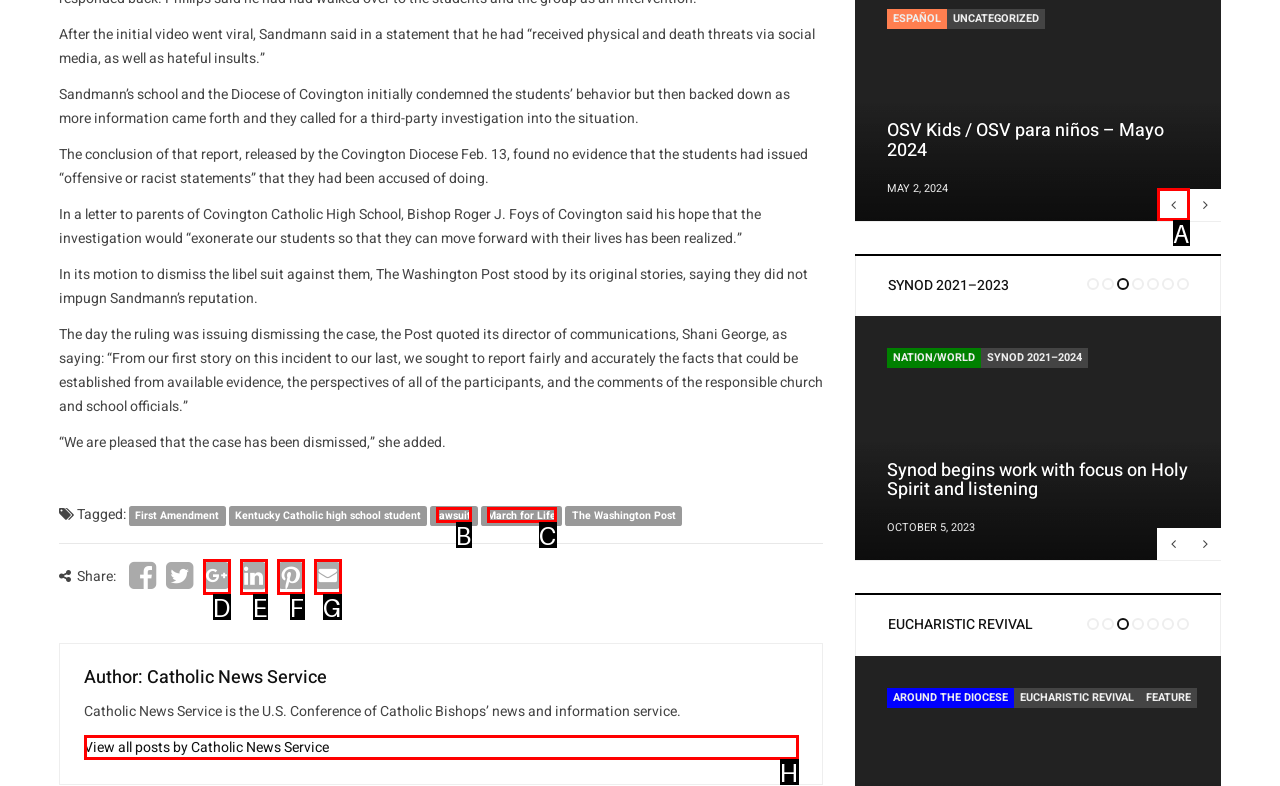Determine which HTML element best fits the description: lawsuit
Answer directly with the letter of the matching option from the available choices.

B